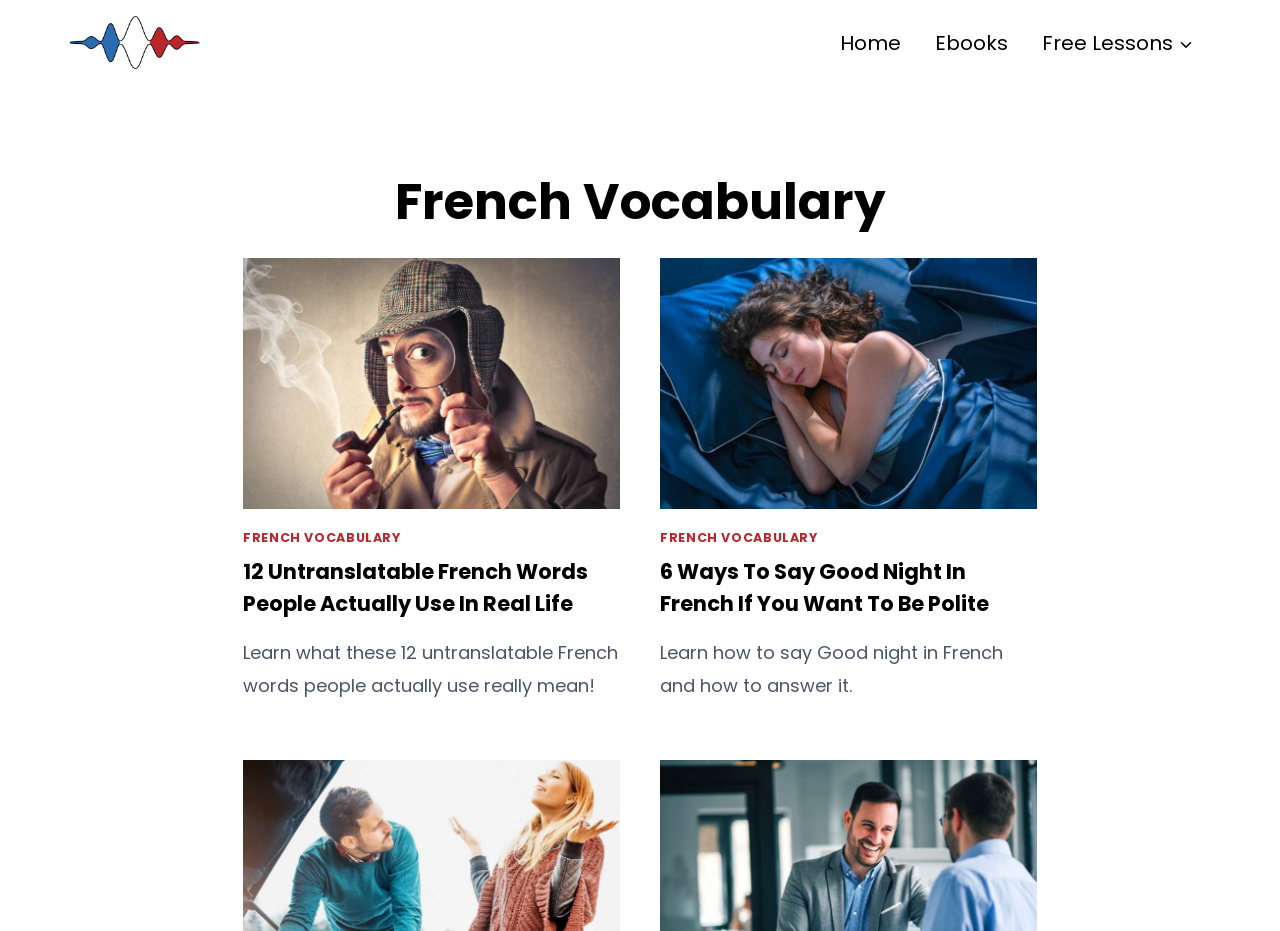Please identify the coordinates of the bounding box that should be clicked to fulfill this instruction: "Click the 6 Ways To Say Good Night In French link".

[0.516, 0.277, 0.81, 0.547]